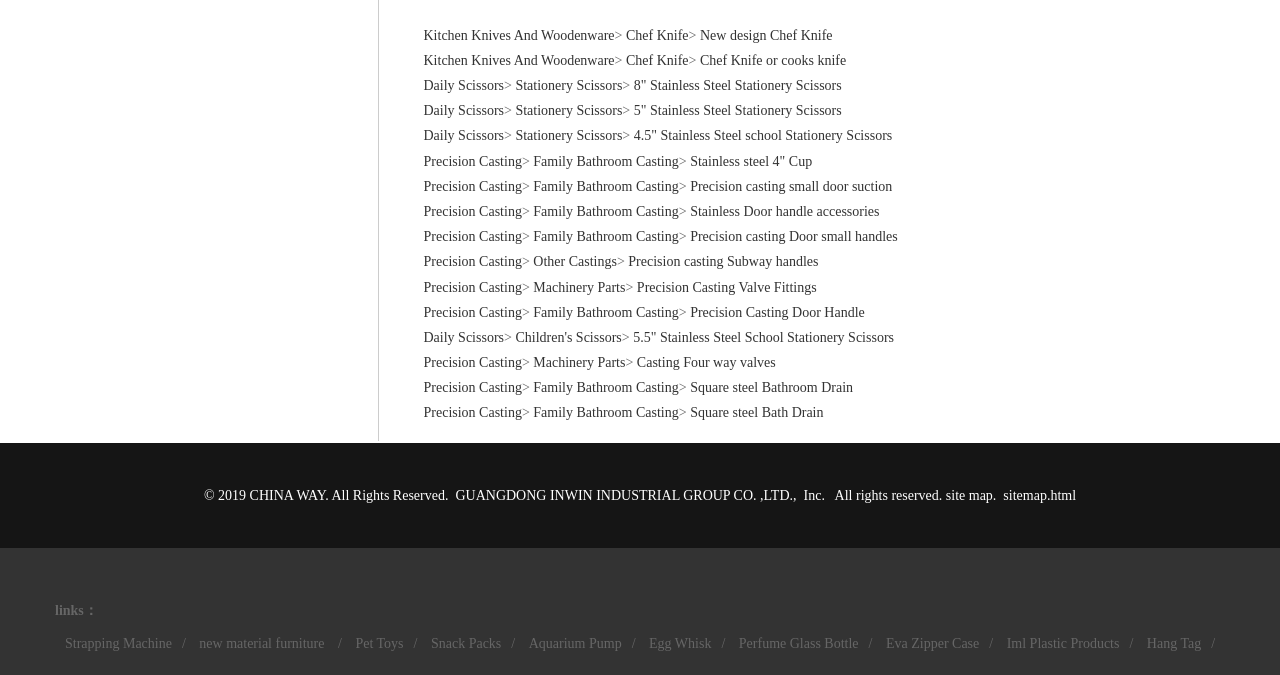Show the bounding box coordinates for the HTML element as described: "Iml Plastic Products".

[0.779, 0.927, 0.882, 0.979]